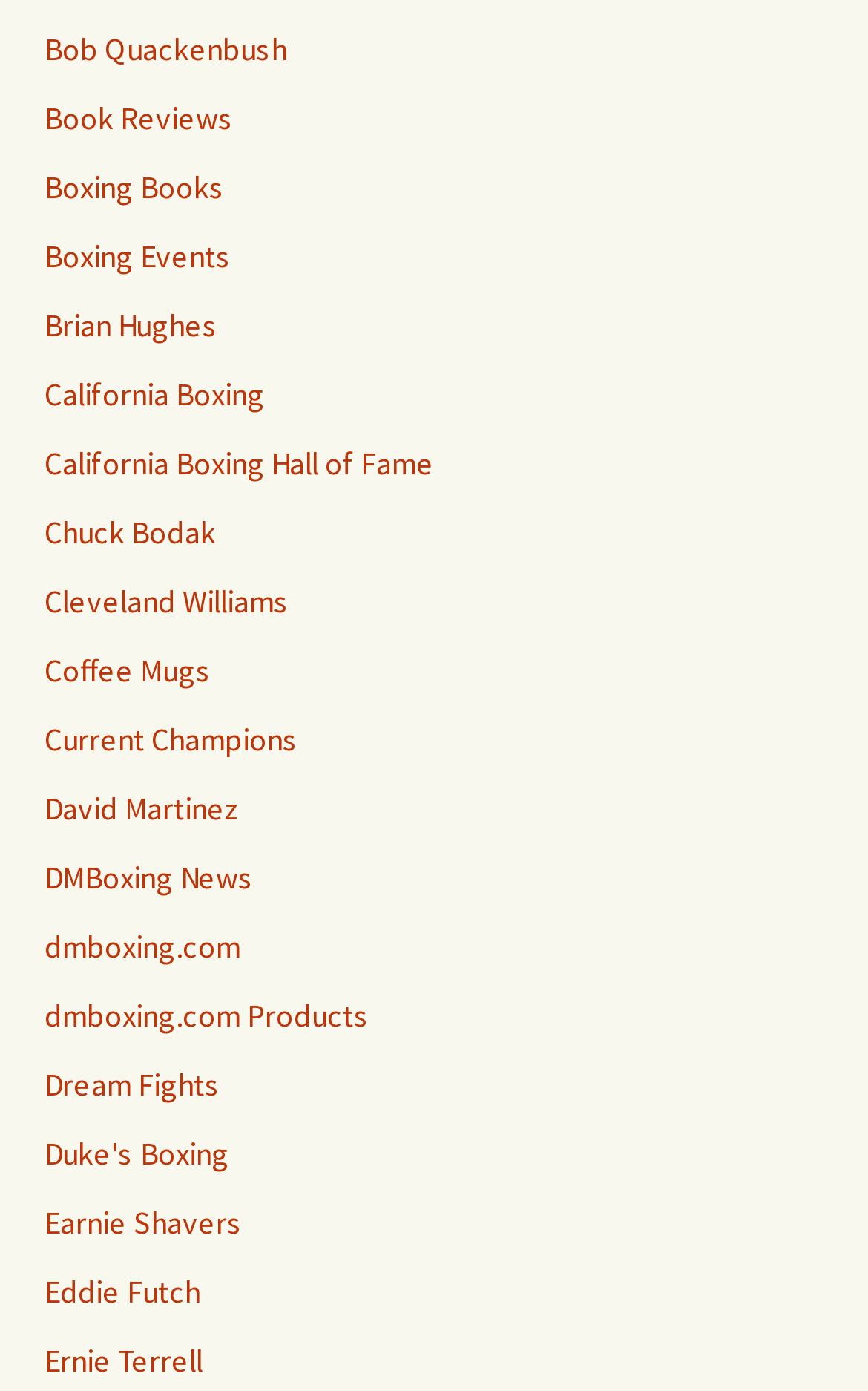Find the bounding box of the UI element described as follows: "dmboxing.com".

[0.051, 0.666, 0.277, 0.695]